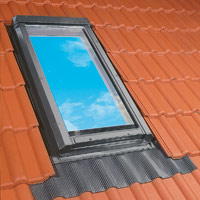Respond to the question below with a single word or phrase:
What is the purpose of the Fakro skylight?

To allow natural light